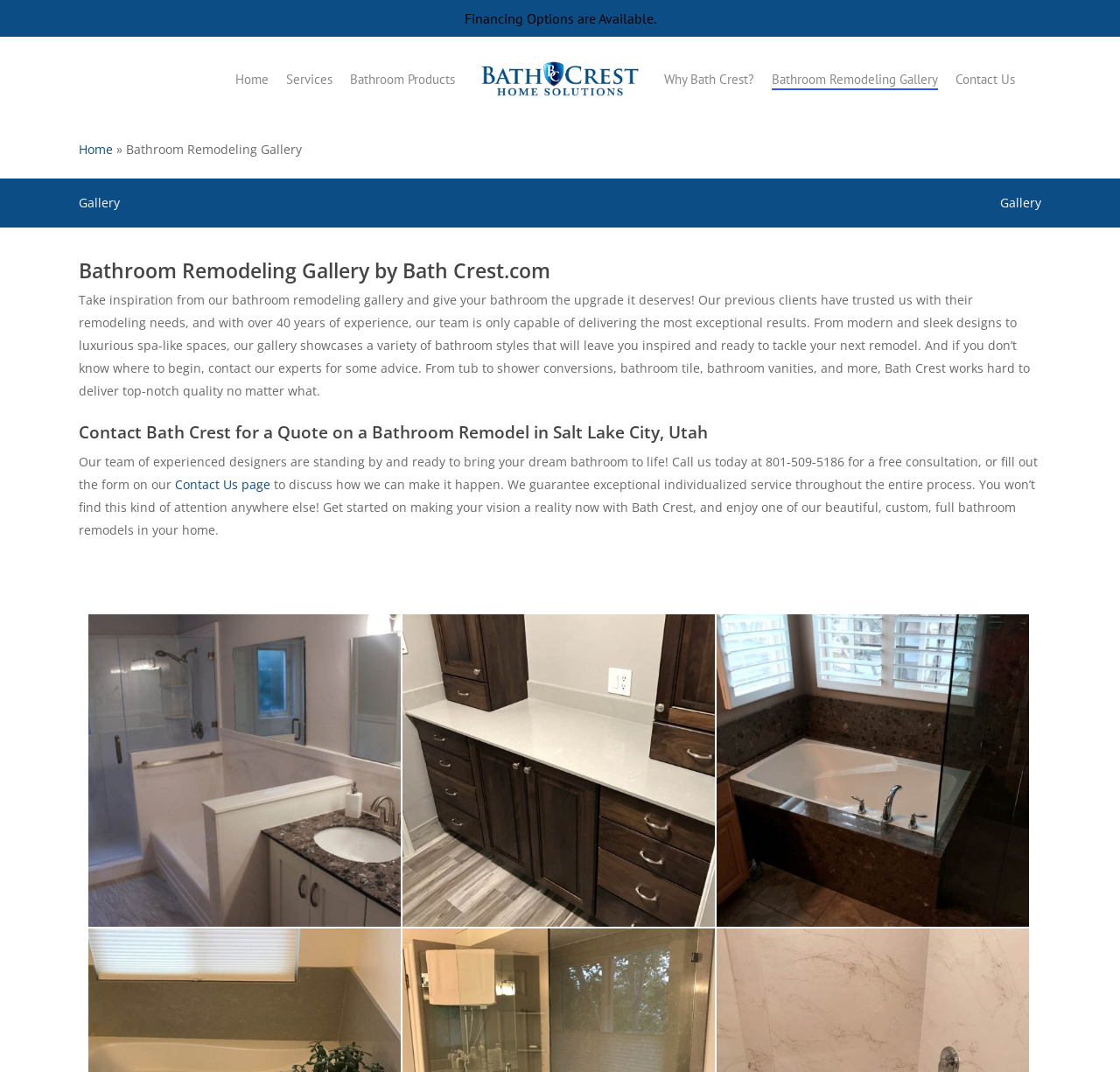Explain the webpage's layout and main content in detail.

The webpage is a bathroom remodeling gallery from Bath Crest, a company based in Salt Lake City, Utah. At the top of the page, there is a financing options notice that reads "Financing Options are Available." Below this notice, there is a header section with a logo of Bath Crest, which is an image, and several navigation links, including "Home", "Services", "Bathroom Products", "Why Bath Crest?", "Bathroom Remodeling Gallery", and "Contact Us".

The main content of the page is divided into two sections. The first section has a heading that reads "Bathroom Remodeling Gallery by Bath Crest.com" and a paragraph of text that describes the gallery and the company's experience in bathroom remodeling. This section also includes a call-to-action, encouraging visitors to contact the company's experts for advice.

The second section has a heading that reads "Contact Bath Crest for a Quote on a Bathroom Remodel in Salt Lake City, Utah" and a paragraph of text that describes the company's design team and the process of getting a free consultation. This section also includes a link to the "Contact Us page" and a phone number to call for a consultation.

Below these two sections, there are three columns of links, each containing a series of bathroom remodeling images. These images are not described in the accessibility tree, but they are likely to be examples of the company's previous work.